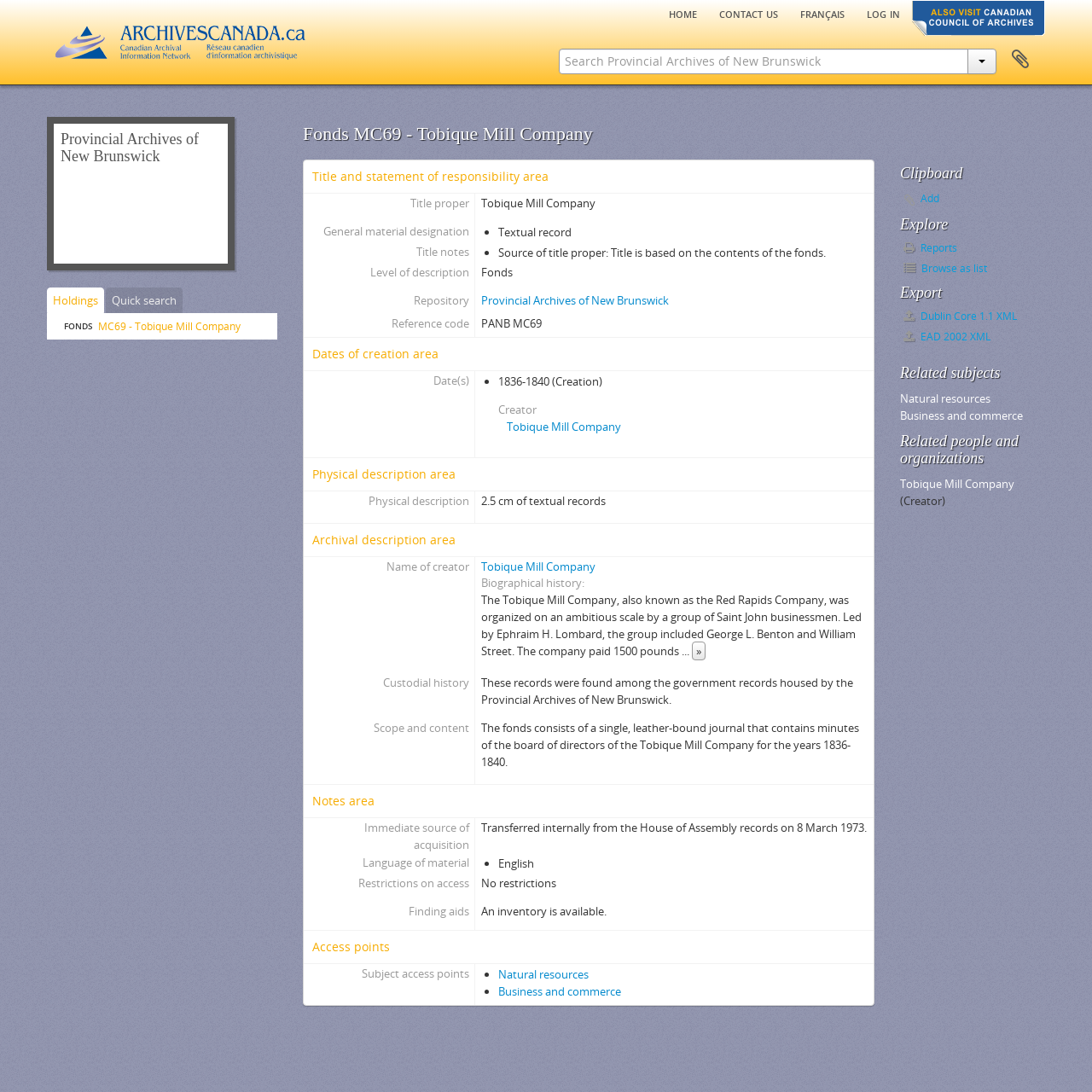Determine the bounding box coordinates for the area you should click to complete the following instruction: "Search Provincial Archives of New Brunswick".

[0.512, 0.044, 0.887, 0.068]